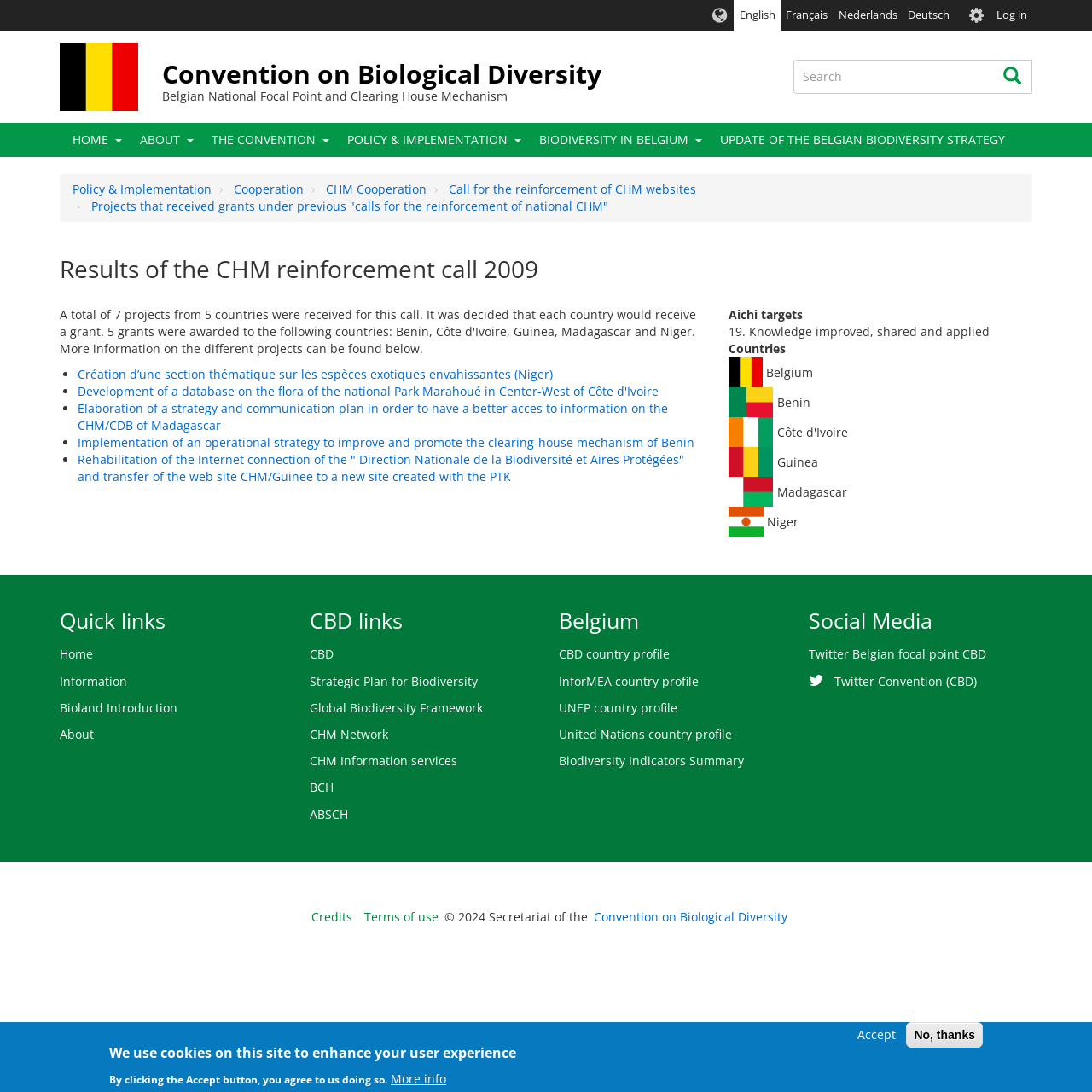Identify the bounding box coordinates of the section to be clicked to complete the task described by the following instruction: "Log in". The coordinates should be four float numbers between 0 and 1, formatted as [left, top, right, bottom].

[0.907, 0.0, 0.945, 0.028]